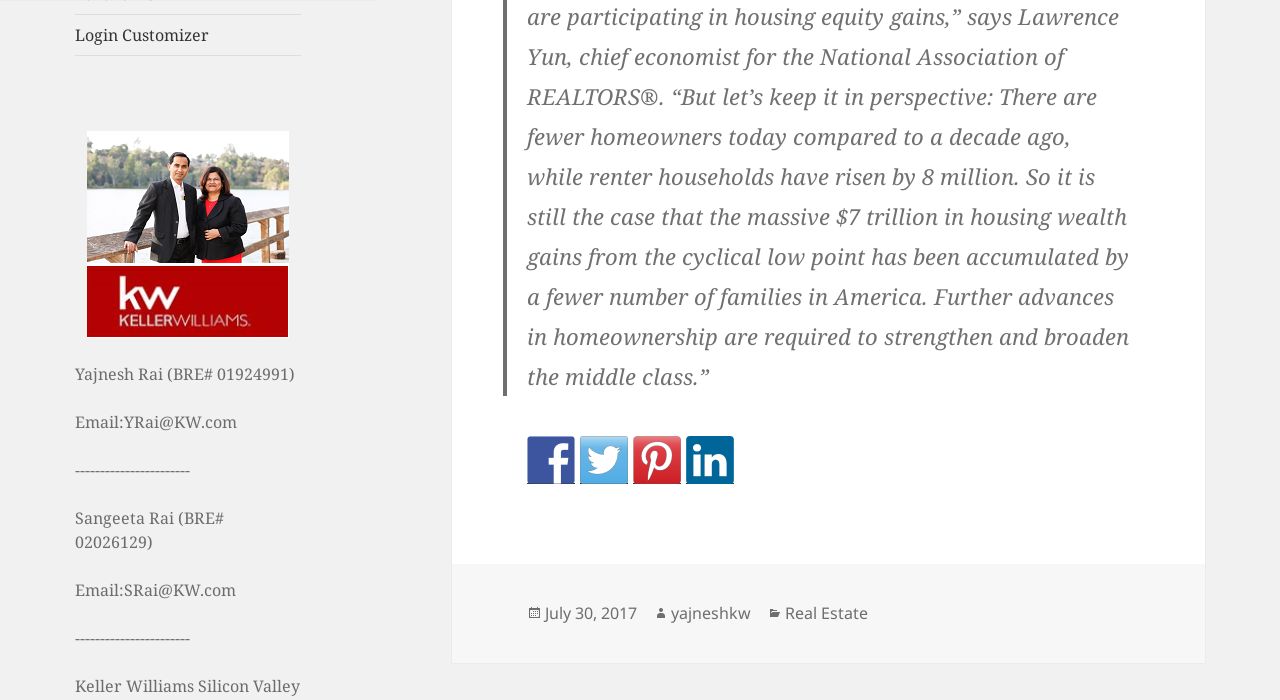Show the bounding box coordinates of the element that should be clicked to complete the task: "Visit the Real Estate category".

[0.613, 0.861, 0.678, 0.893]